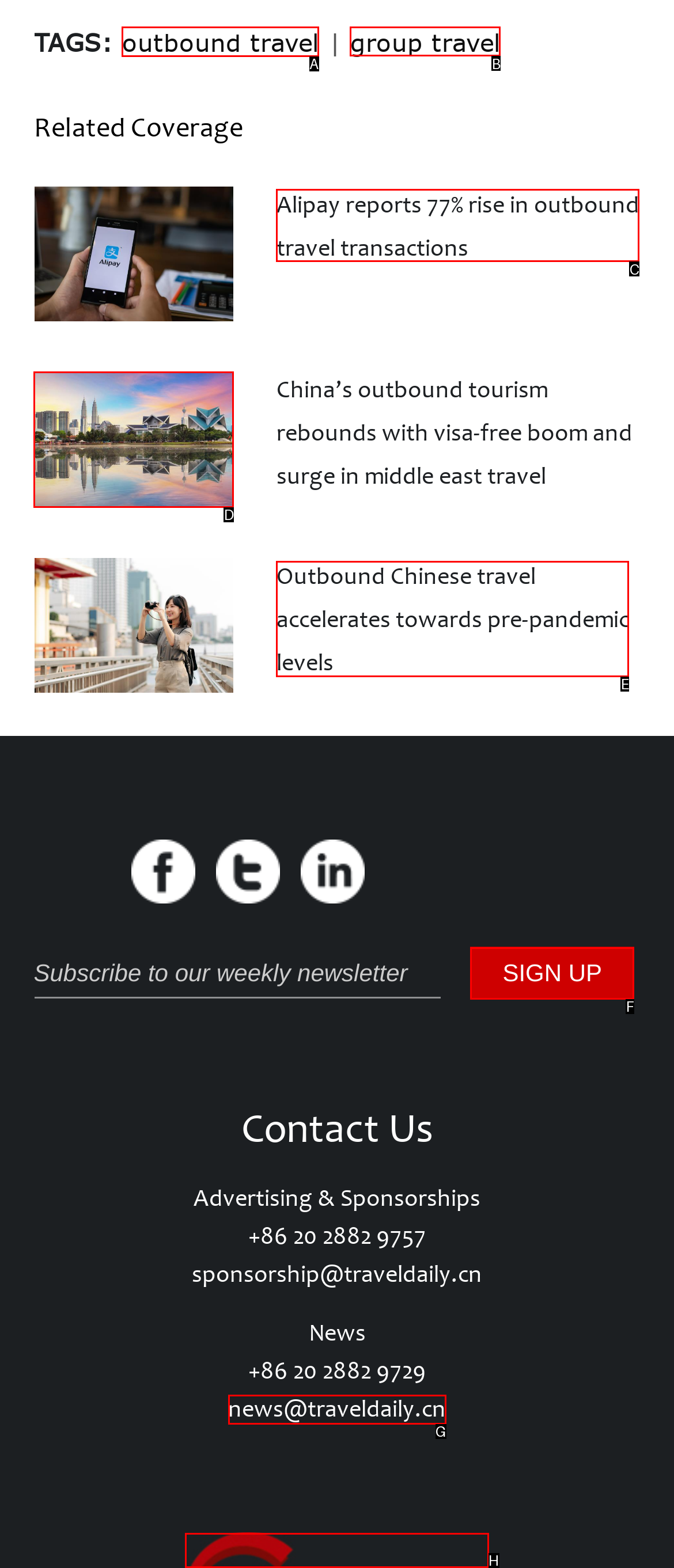Determine the letter of the element you should click to carry out the task: Click on 'outbound travel'
Answer with the letter from the given choices.

A